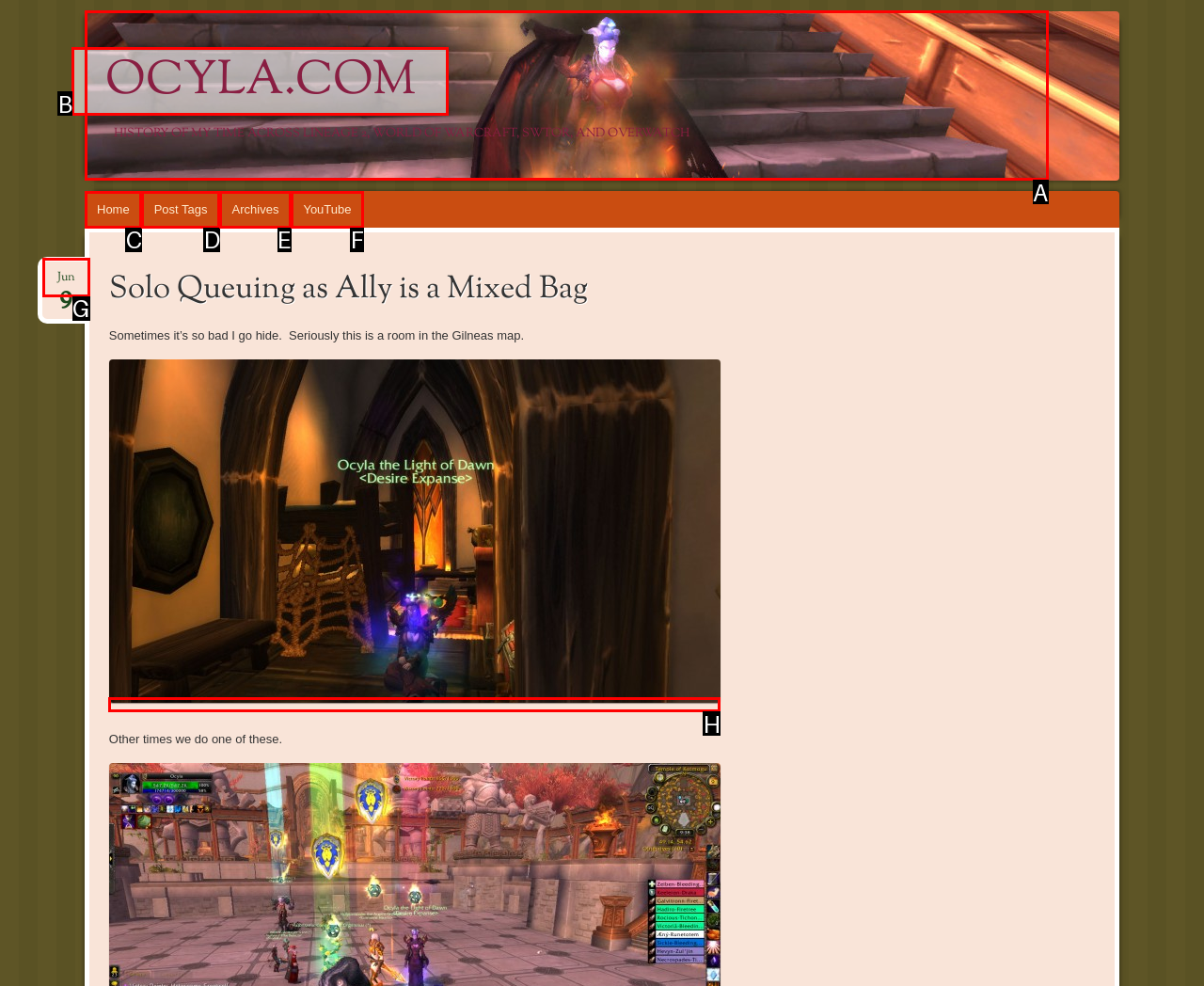Tell me which one HTML element best matches the description: Post Tags
Answer with the option's letter from the given choices directly.

D